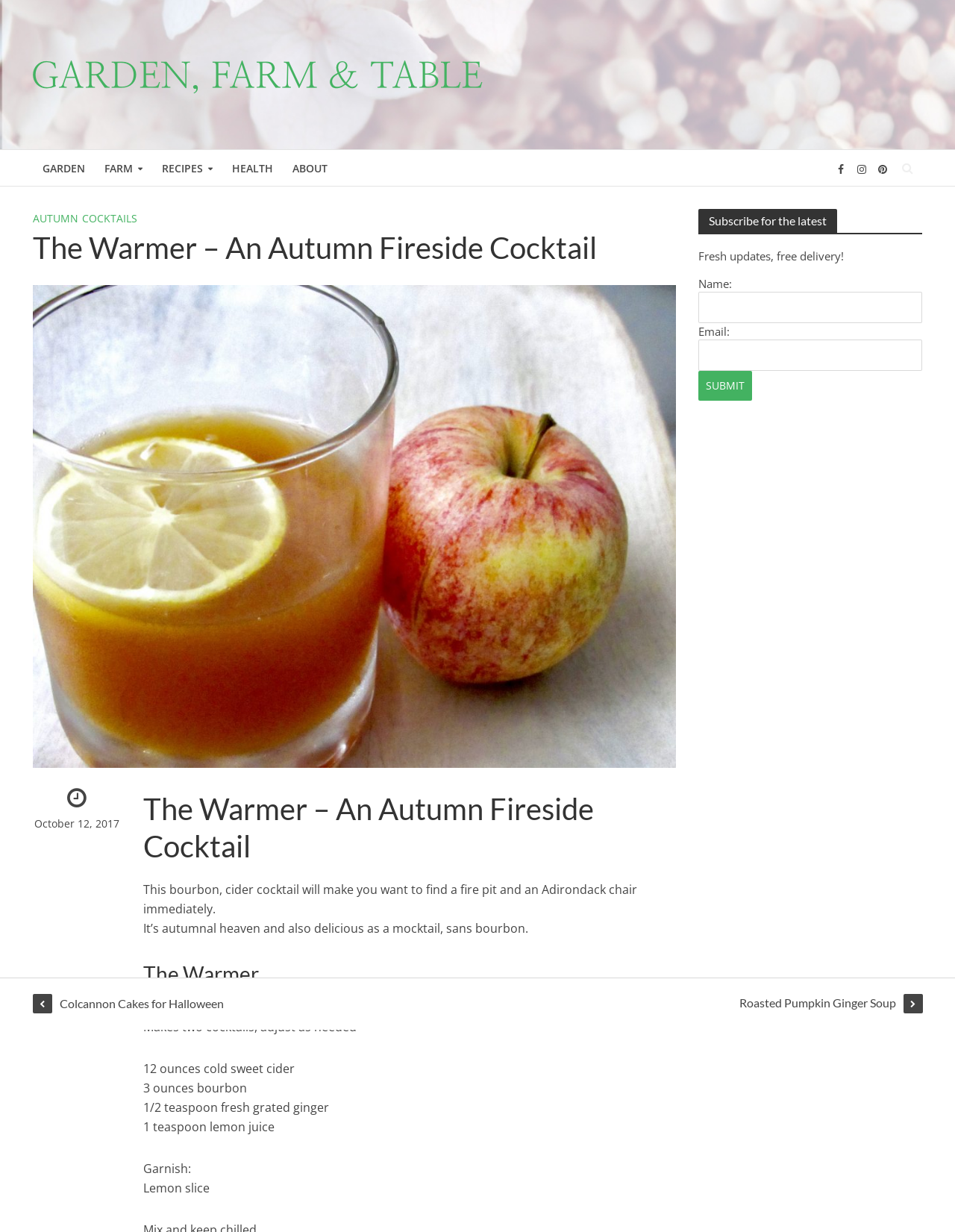Extract the primary headline from the webpage and present its text.

The Warmer – An Autumn Fireside Cocktail